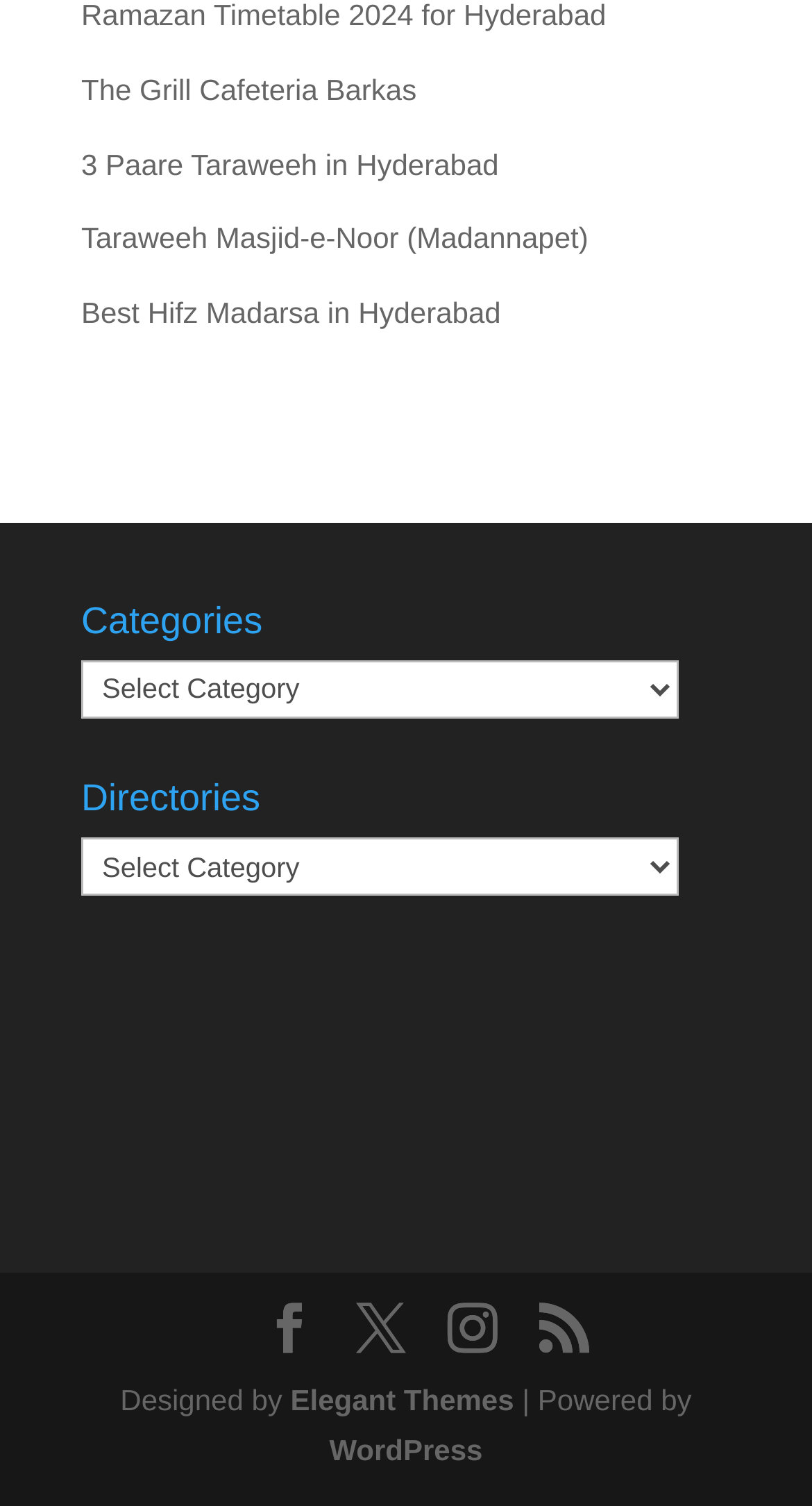Determine the bounding box coordinates of the clickable area required to perform the following instruction: "Select an option from Categories combobox". The coordinates should be represented as four float numbers between 0 and 1: [left, top, right, bottom].

[0.1, 0.438, 0.836, 0.477]